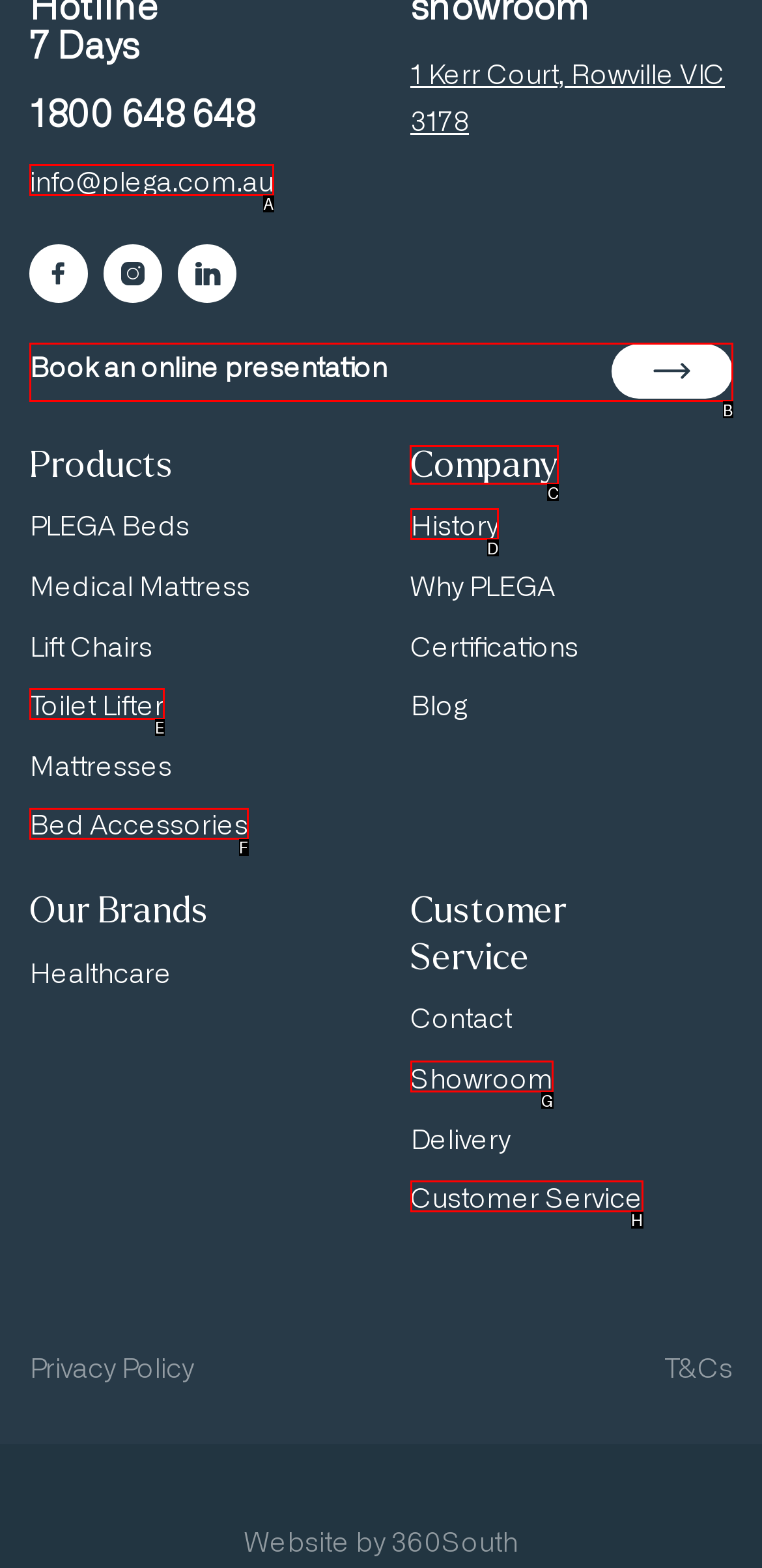Tell me which one HTML element I should click to complete the following instruction: View the 'Company' information
Answer with the option's letter from the given choices directly.

C